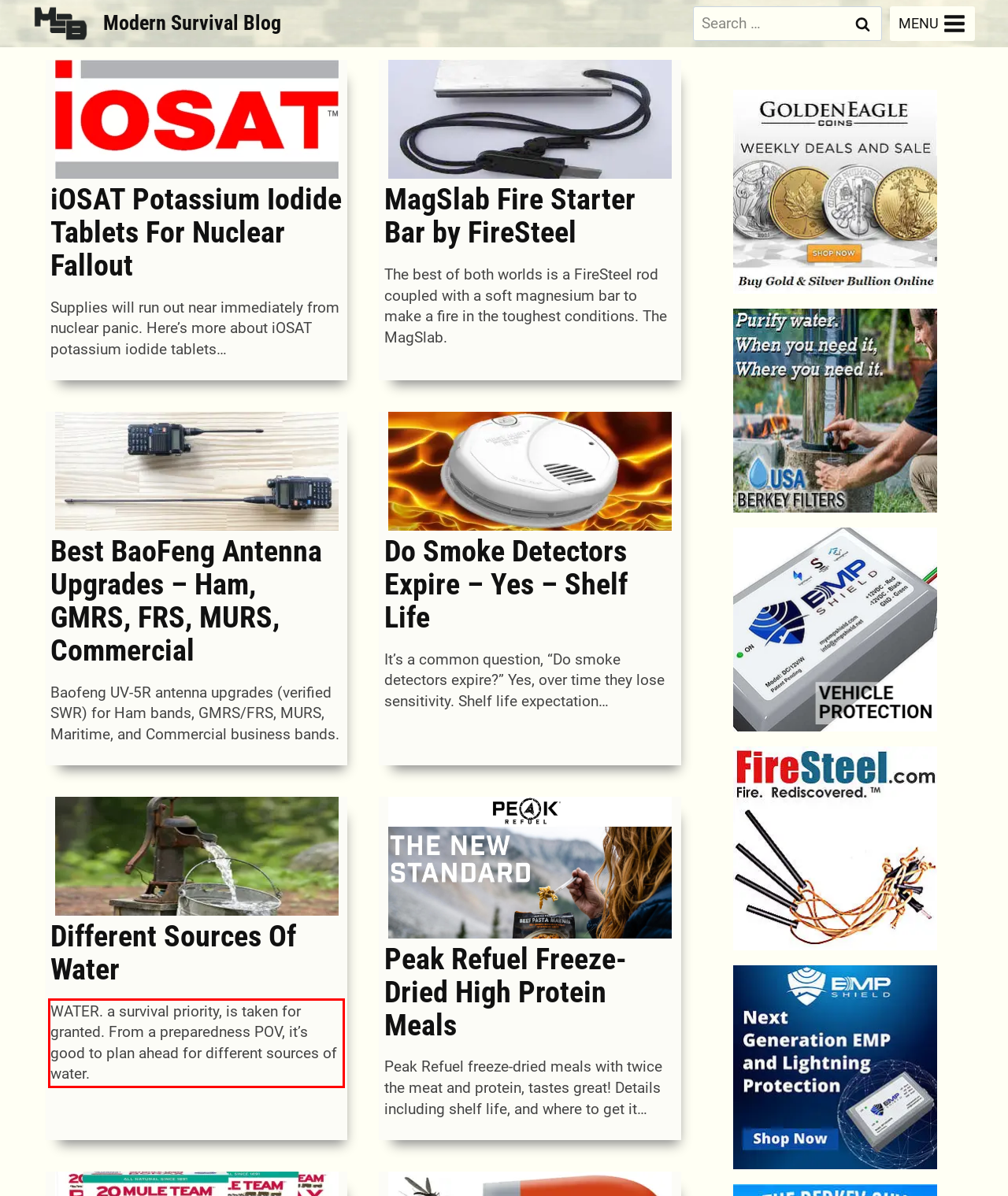You have a screenshot with a red rectangle around a UI element. Recognize and extract the text within this red bounding box using OCR.

WATER. a survival priority, is taken for granted. From a preparedness POV, it’s good to plan ahead for different sources of water.